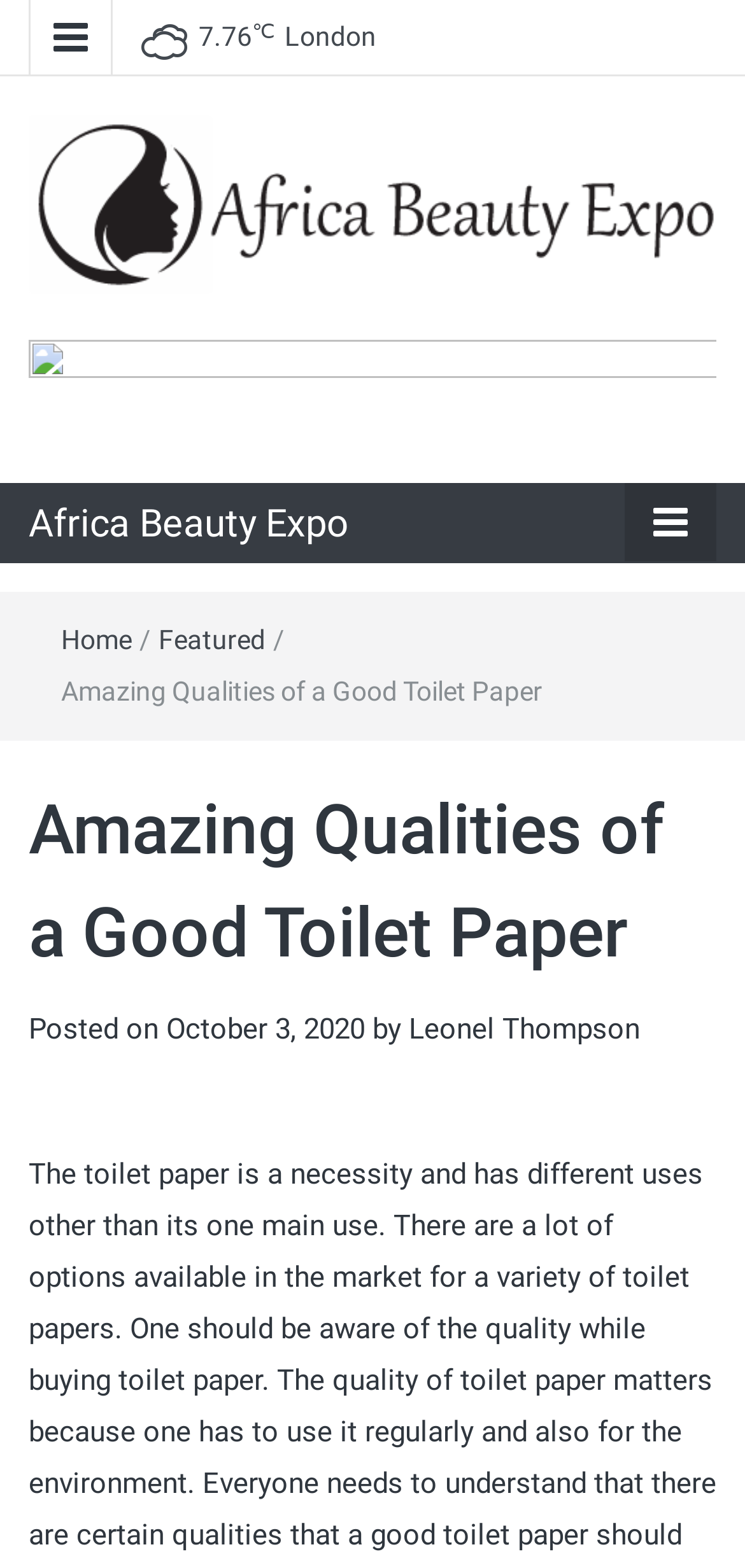Please identify the bounding box coordinates of the clickable element to fulfill the following instruction: "Click on the icon at the bottom right corner". The coordinates should be four float numbers between 0 and 1, i.e., [left, top, right, bottom].

[0.826, 0.677, 0.949, 0.735]